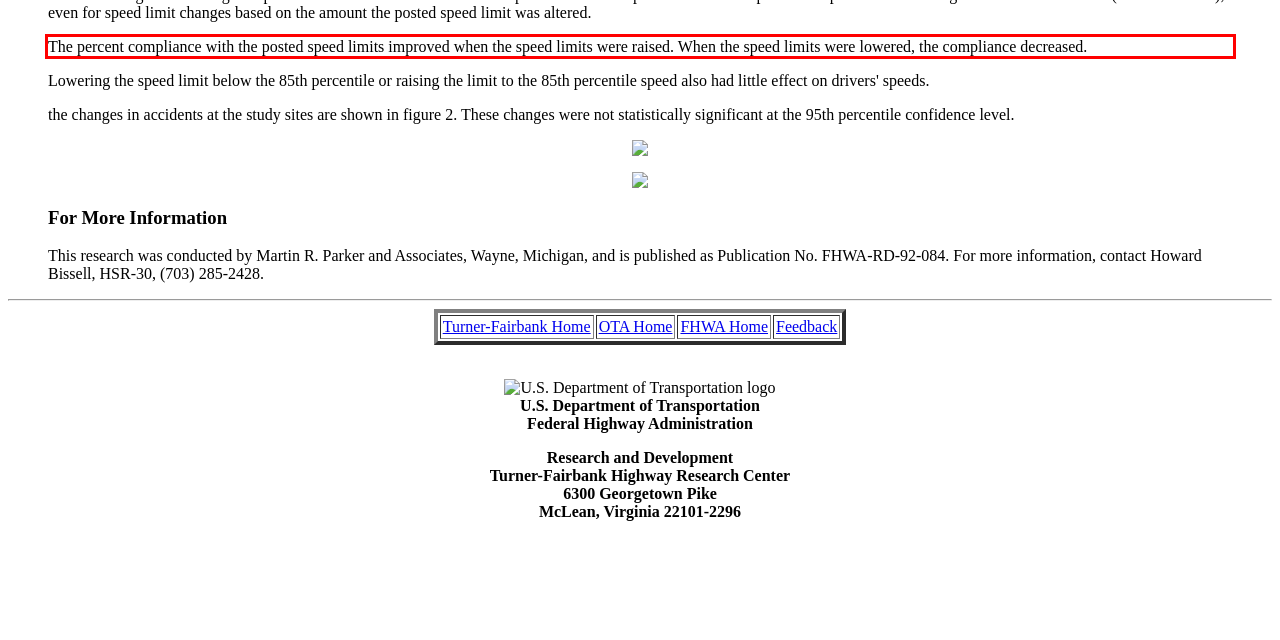Please analyze the screenshot of a webpage and extract the text content within the red bounding box using OCR.

The percent compliance with the posted speed limits improved when the speed limits were raised. When the speed limits were lowered, the compliance decreased.